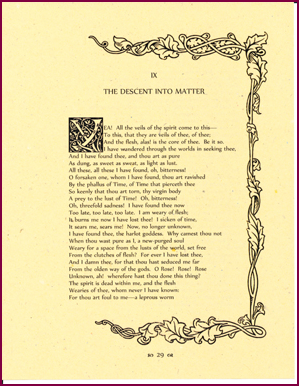What is the purpose of the decorative emblem?
Answer with a single word or phrase by referring to the visual content.

Adds elegance